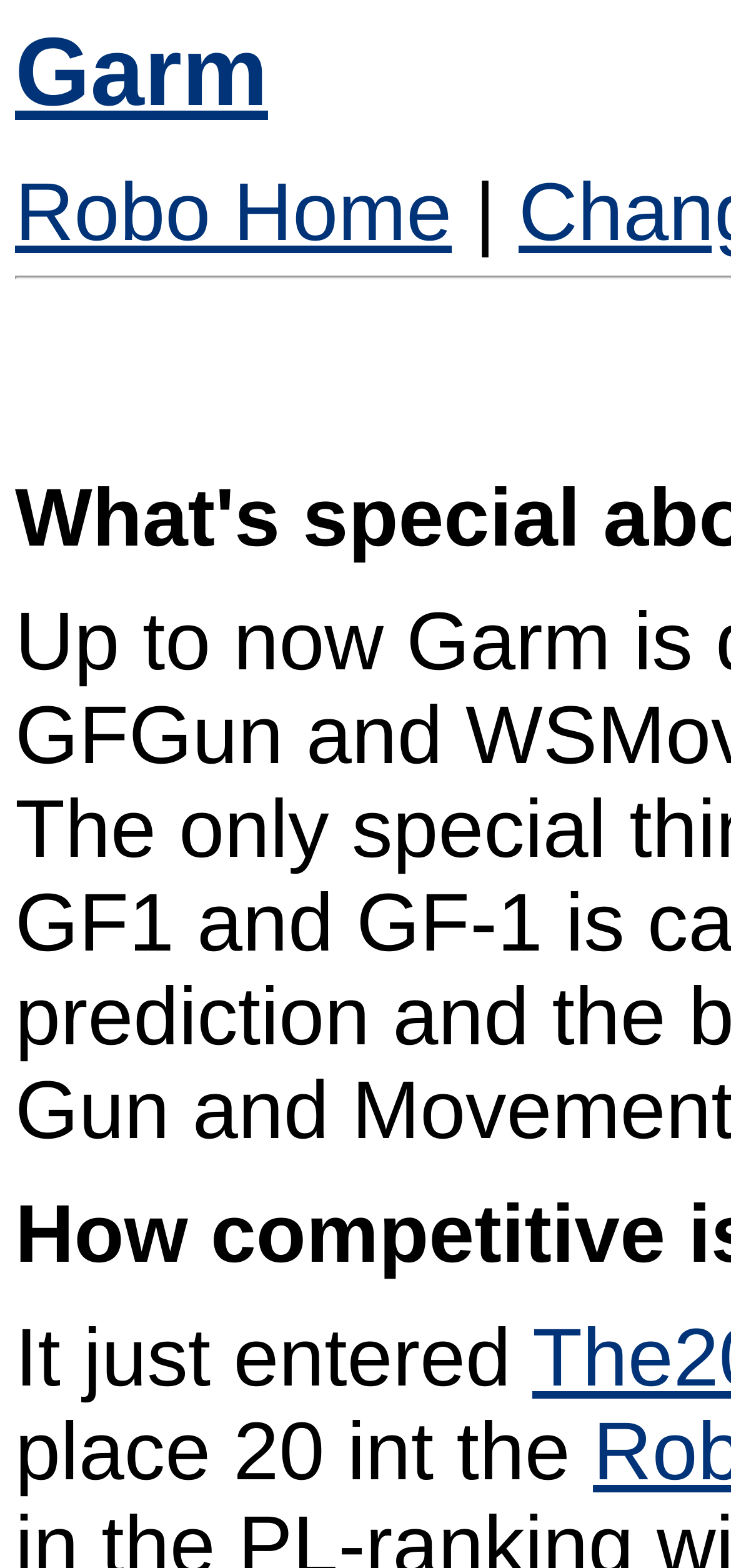Determine the bounding box coordinates of the UI element described below. Use the format (top-left x, top-left y, bottom-right x, bottom-right y) with floating point numbers between 0 and 1: title="Time-saving, Hygienic Clean-up Liners"

None